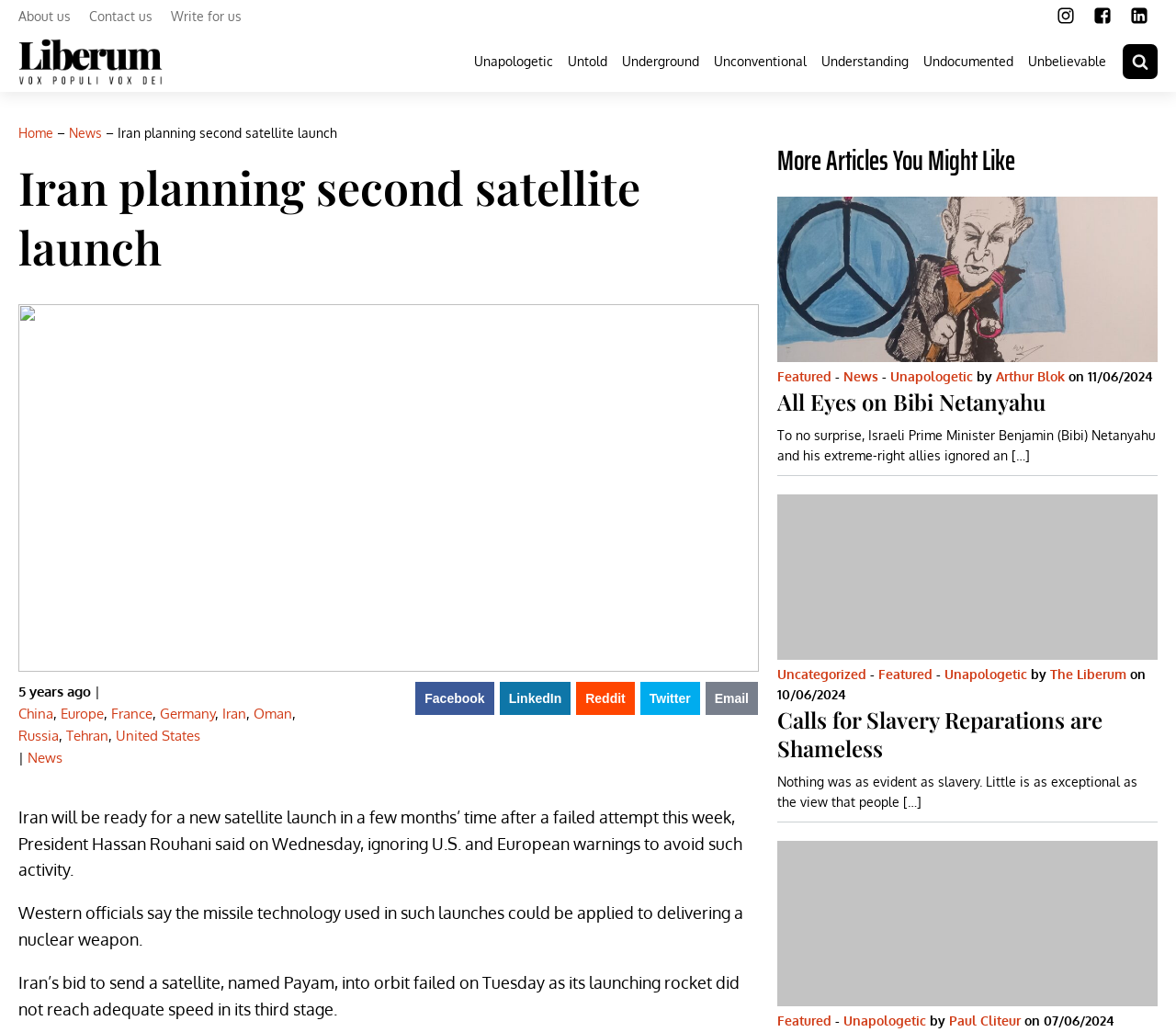Construct a comprehensive caption that outlines the webpage's structure and content.

The webpage is an article from "The Liberum" news website, with a focus on international news. At the top, there are several links to other sections of the website, including "About us", "Contact us", and "Write for us", as well as social media links to Instagram, Facebook, and LinkedIn.

Below the top navigation, there is a breadcrumbs navigation section, showing the current article's location in the website's hierarchy. The article's title, "Iran planning second satellite launch", is displayed prominently, along with a heading that reads "5 years ago".

The article's content is divided into several paragraphs, discussing Iran's plans to launch a new satellite and the international community's reaction to it. The text is accompanied by links to related topics, such as "China", "Europe", and "United States".

On the right side of the article, there are several buttons to share the article on social media platforms, including Facebook, LinkedIn, Reddit, Twitter, and Email.

Further down the page, there is a section titled "More Articles You Might Like", which displays a list of related articles, including "All Eyes on Bibi Netanyahu" and another article with a title that is not fully visible. Each article is accompanied by a brief summary and links to the full article.

Overall, the webpage is a news article with a focus on international politics, accompanied by related links and social media sharing options.